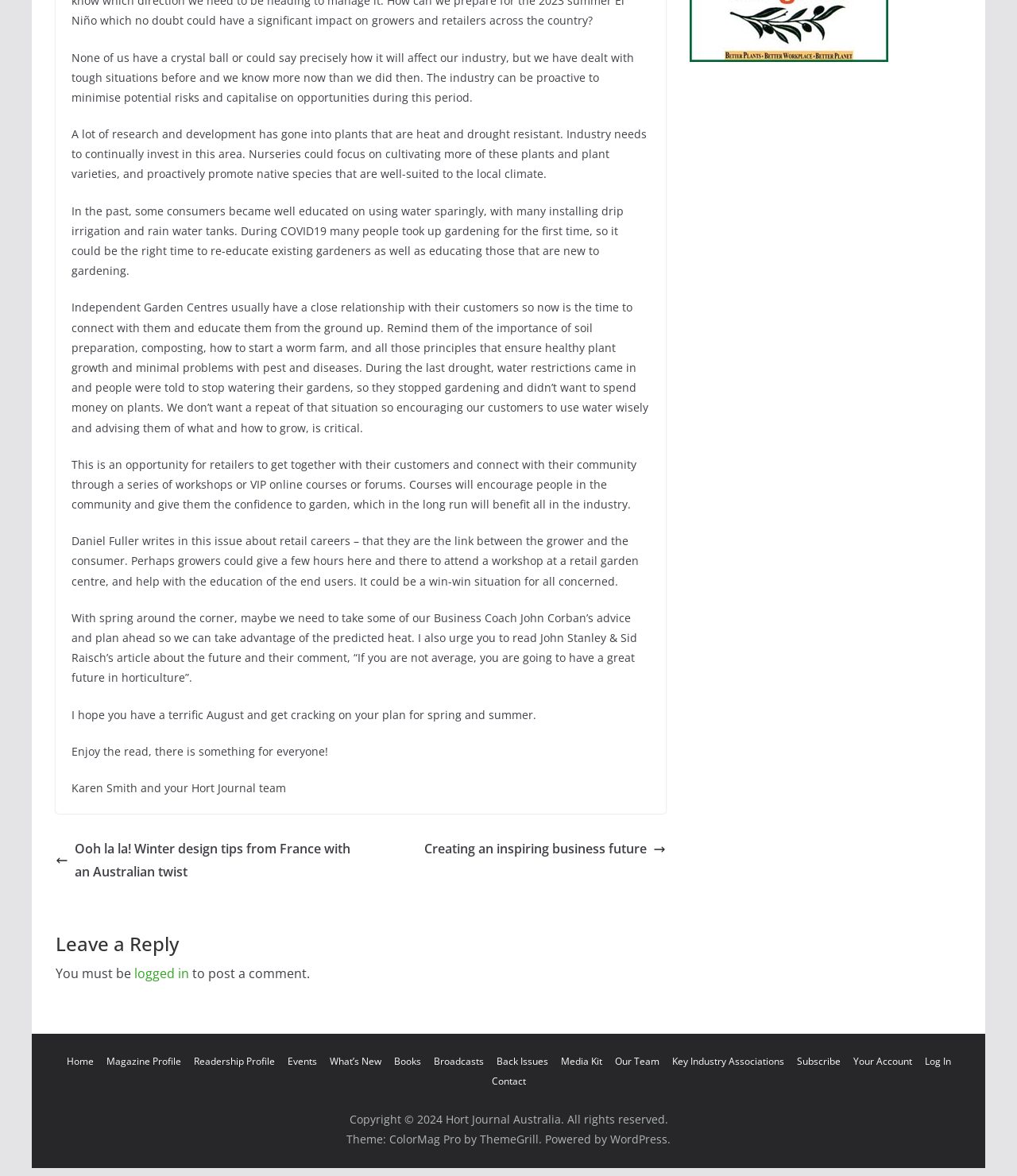Please specify the bounding box coordinates of the clickable section necessary to execute the following command: "read about books".

None